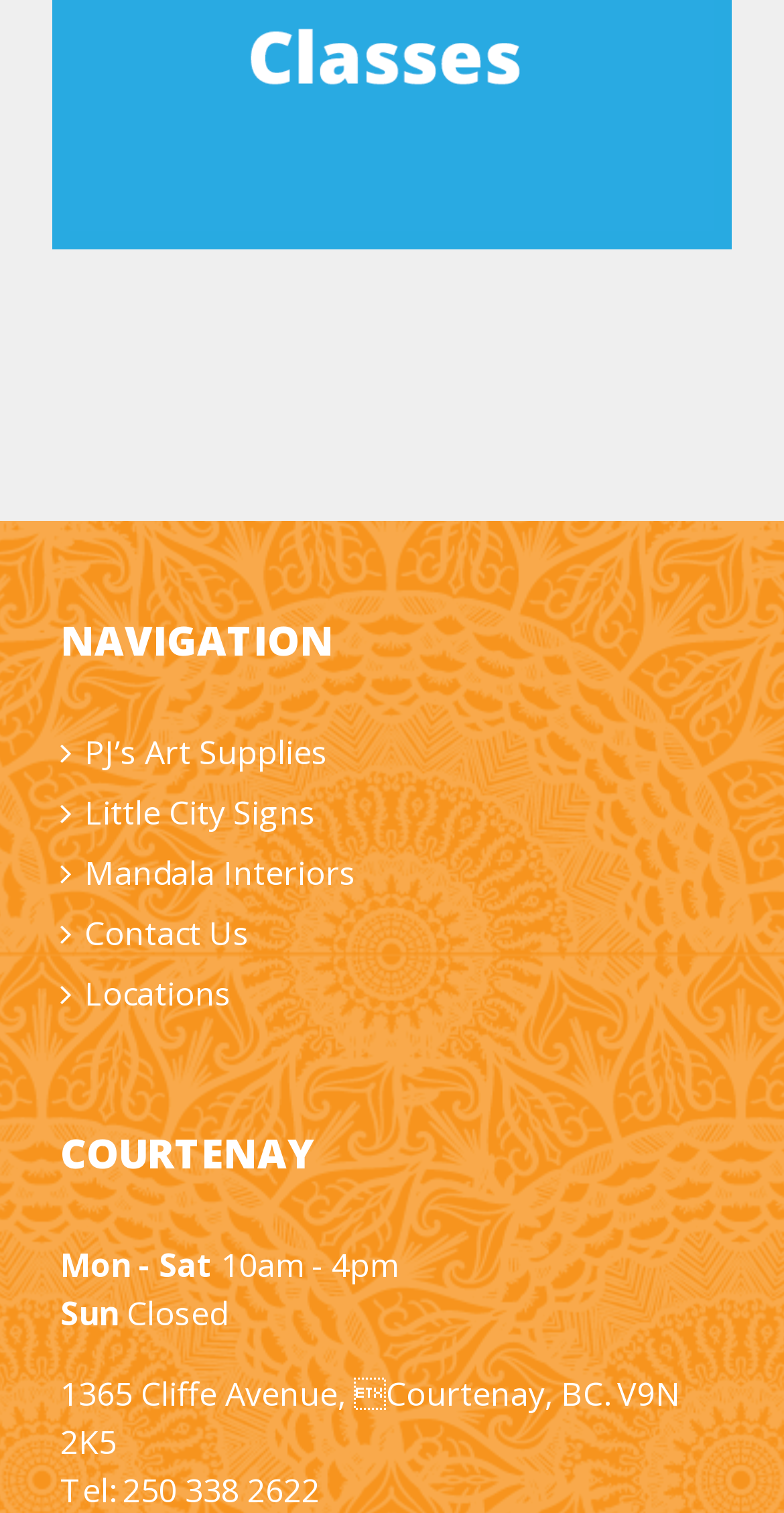What is the address of the store?
Give a thorough and detailed response to the question.

The address can be found in the 'COURTENAY' section, listed as '1365 Cliffe Avenue, Courtenay, BC. V9N 2K5'.